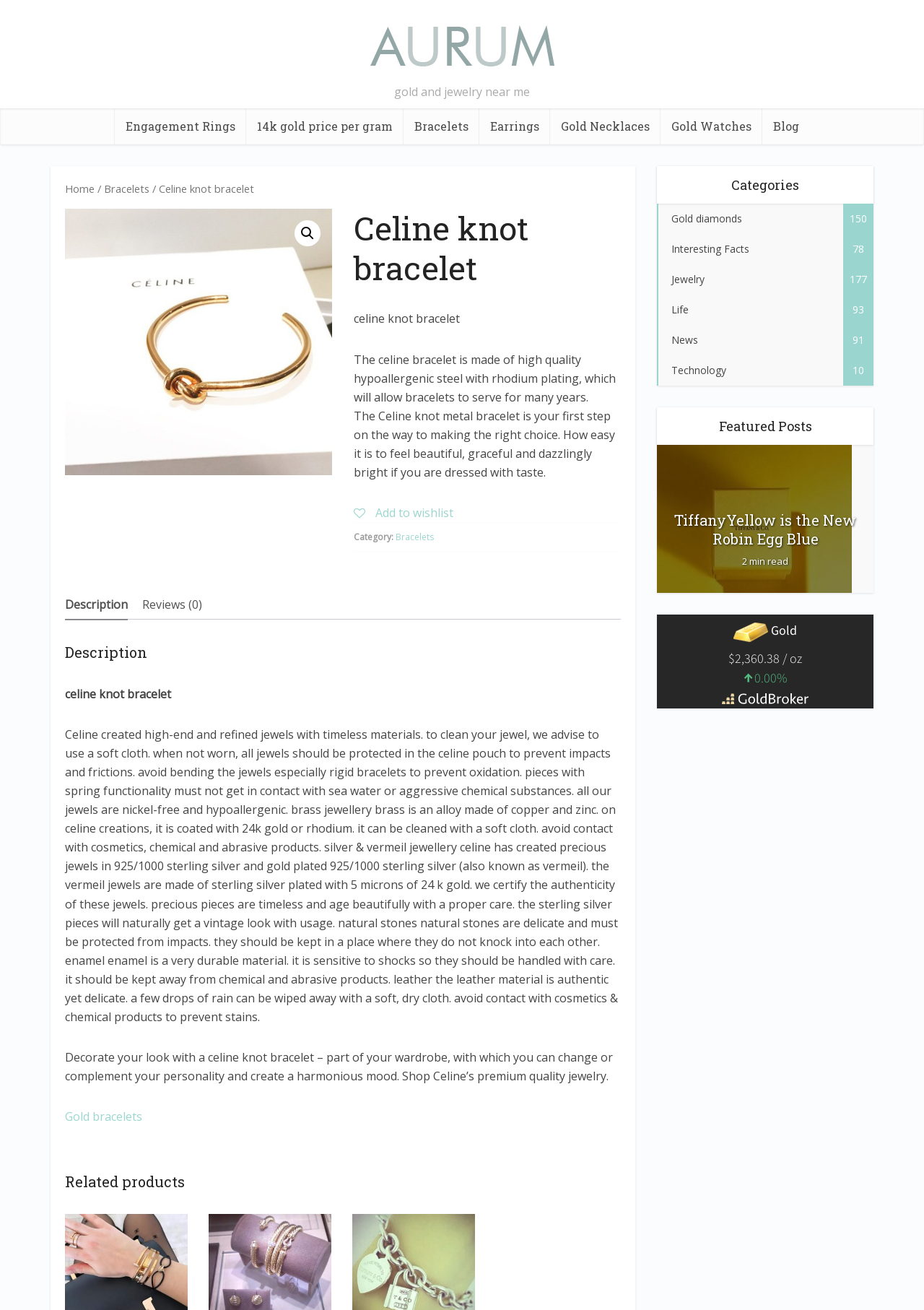Utilize the information from the image to answer the question in detail:
What type of stones are delicate and must be protected from impacts?

The webpage mentions that natural stones are delicate and must be protected from impacts, and also provides additional care instructions for handling them.